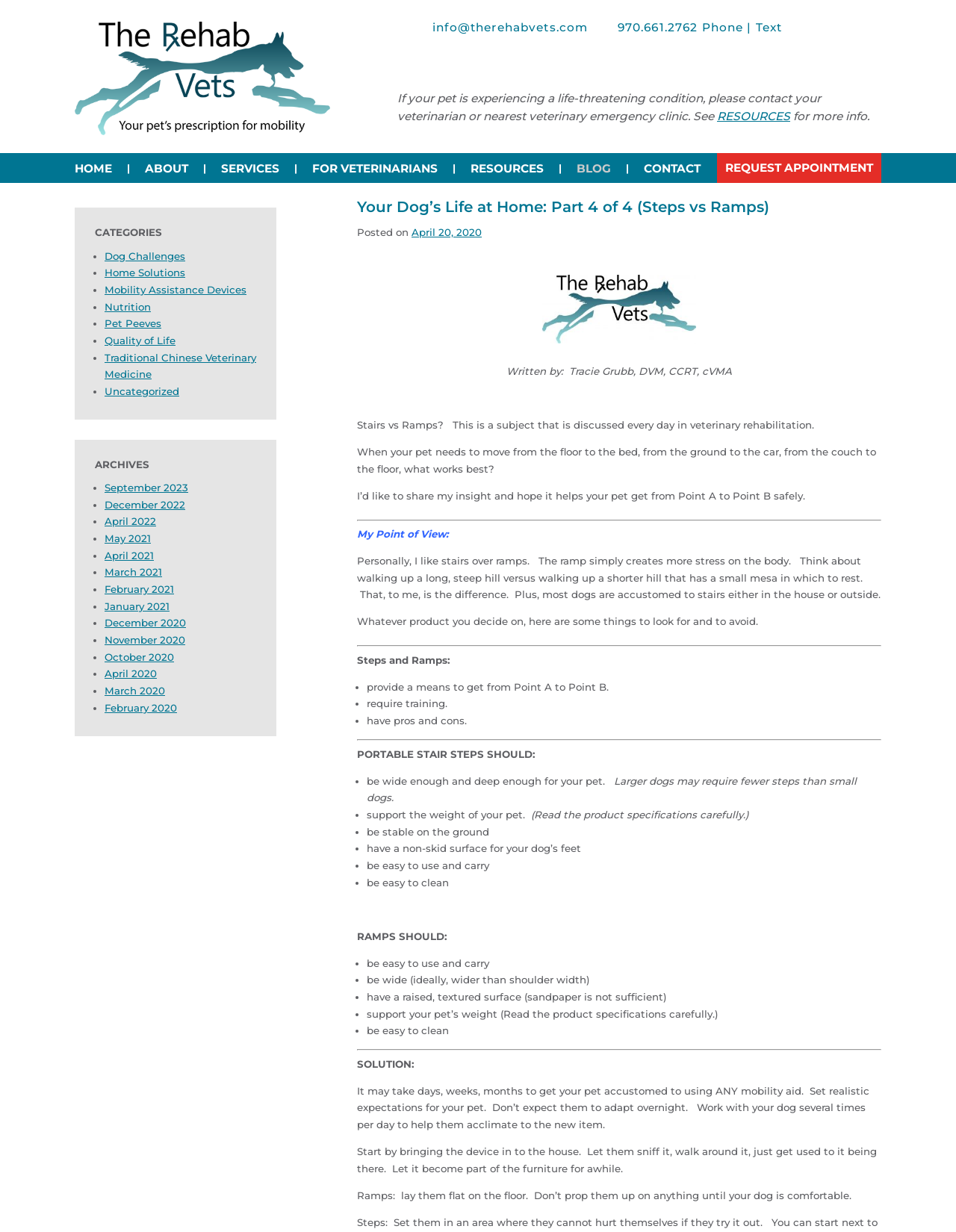Please specify the bounding box coordinates for the clickable region that will help you carry out the instruction: "view the 'RESOURCES' page".

[0.75, 0.088, 0.827, 0.1]